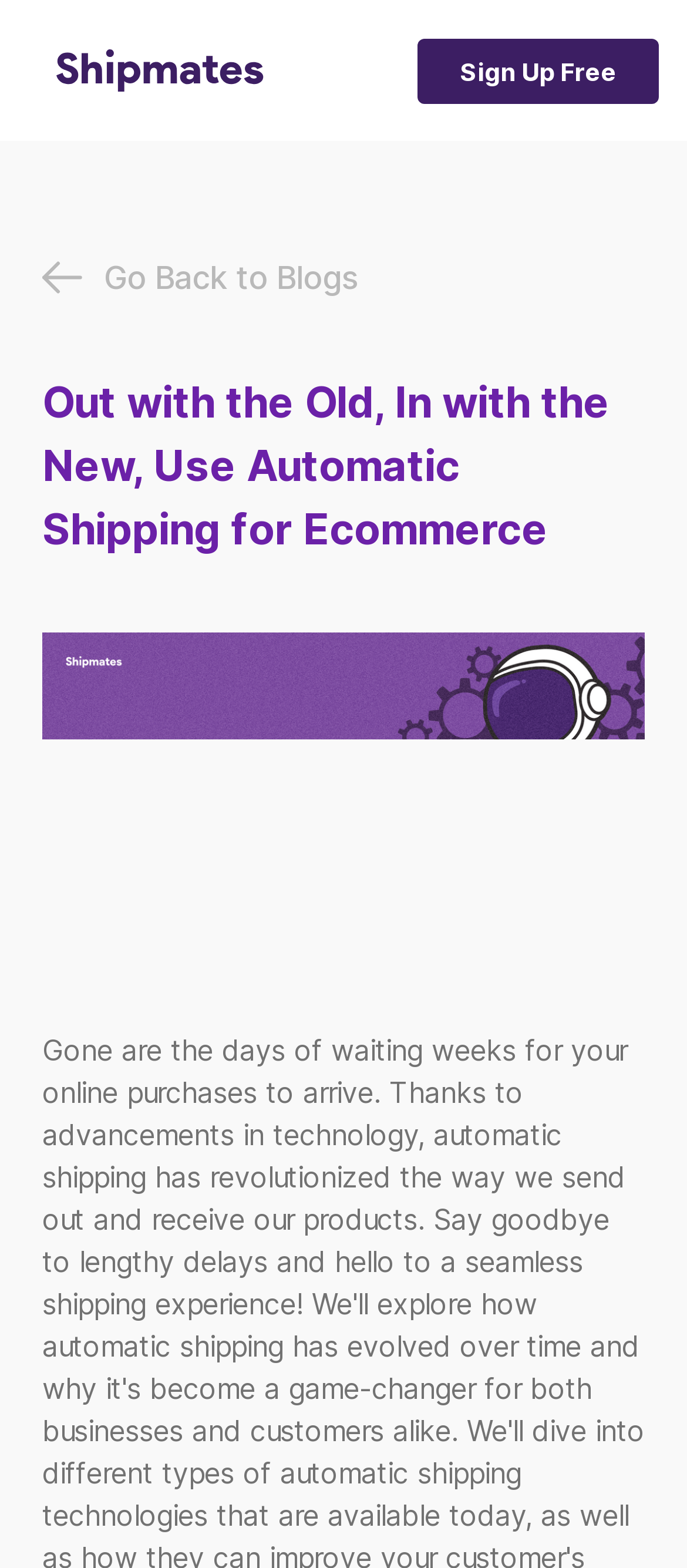Where can I go to read more blog posts?
Please respond to the question with a detailed and thorough explanation.

The link 'Go Back to Blogs' is located near the top of the webpage, suggesting that it leads to a page with more blog posts. The presence of this link implies that the current page is a blog post or article, and the user can navigate back to the main blog page by clicking on this link.